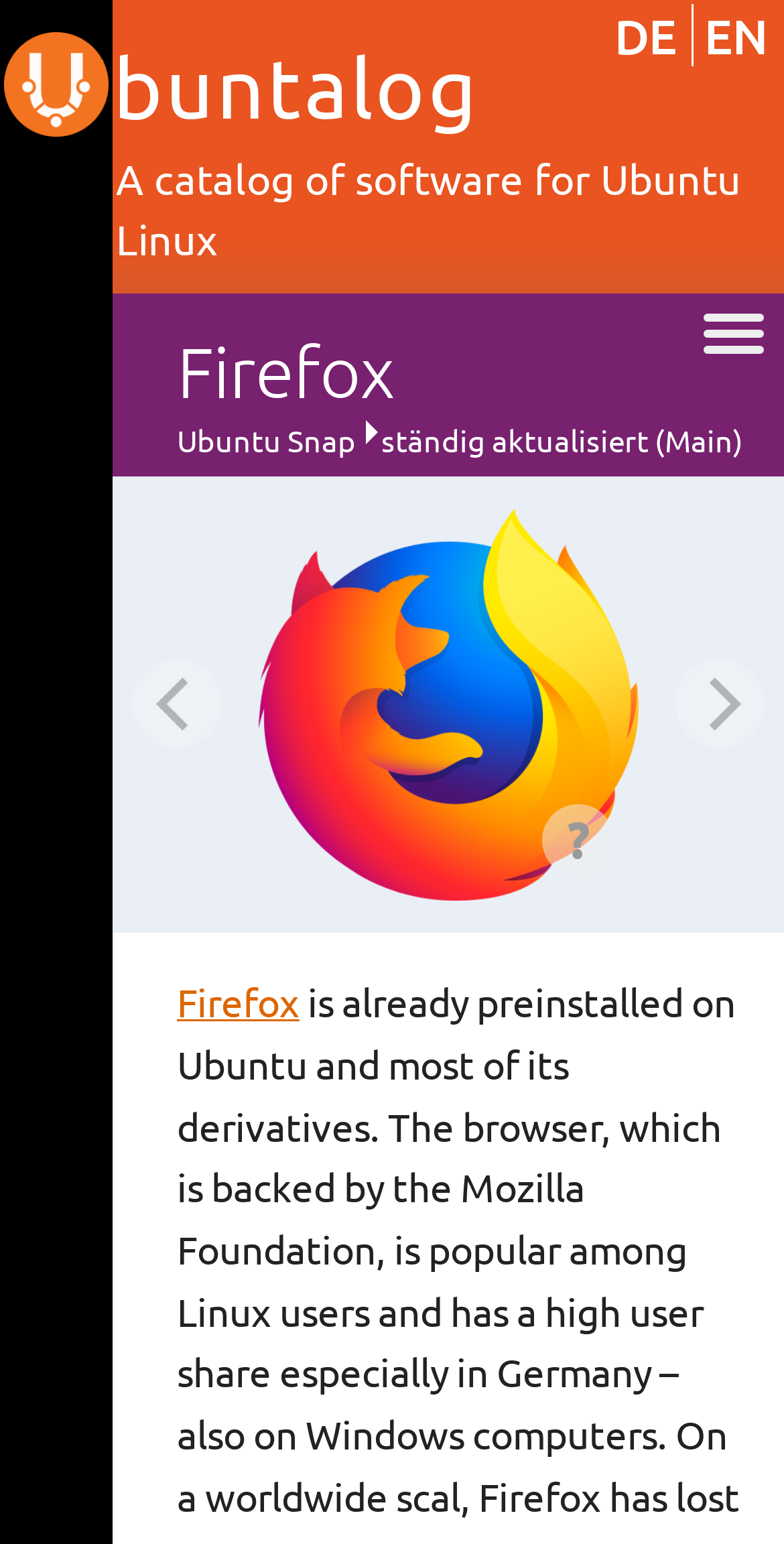What is the name of the browser? Using the information from the screenshot, answer with a single word or phrase.

Firefox